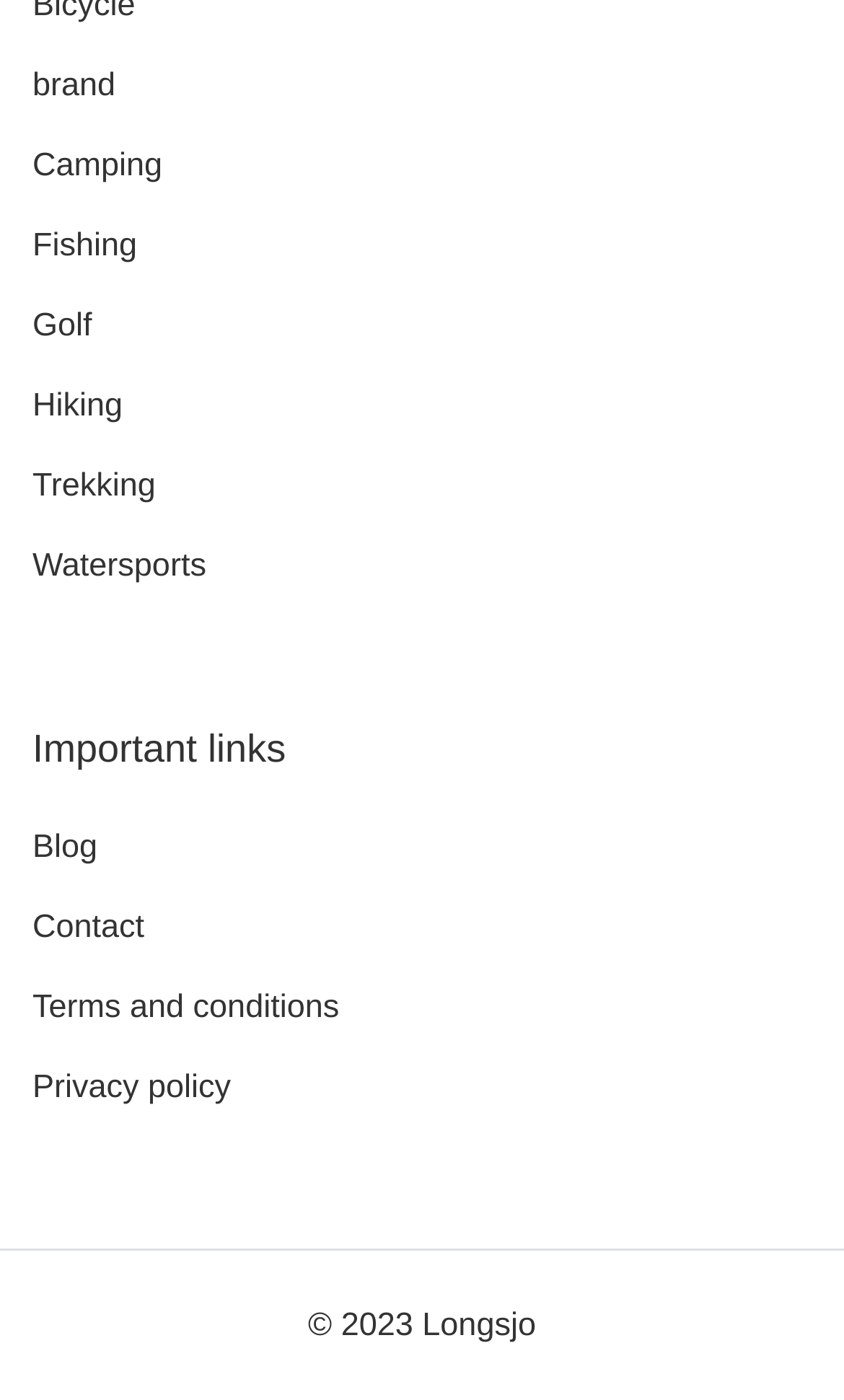Answer this question in one word or a short phrase: What are the outdoor activities listed?

Camping, Fishing, Golf, Hiking, Trekking, Watersports